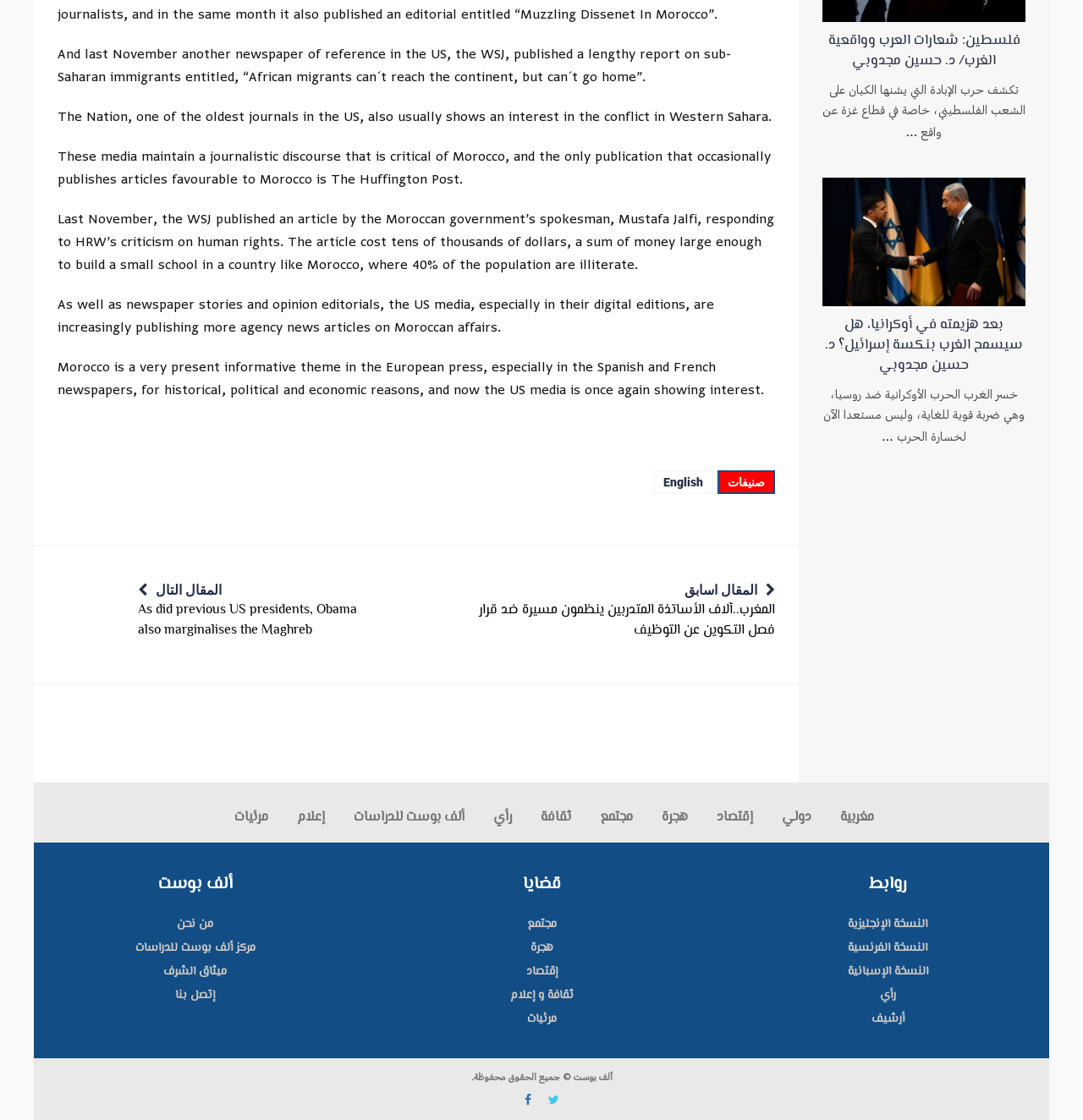What are the categories listed at the bottom of the webpage?
From the image, respond using a single word or phrase.

مجتمع, هجرة, إقتصاد, ثقافة و إعلام, مرئيات